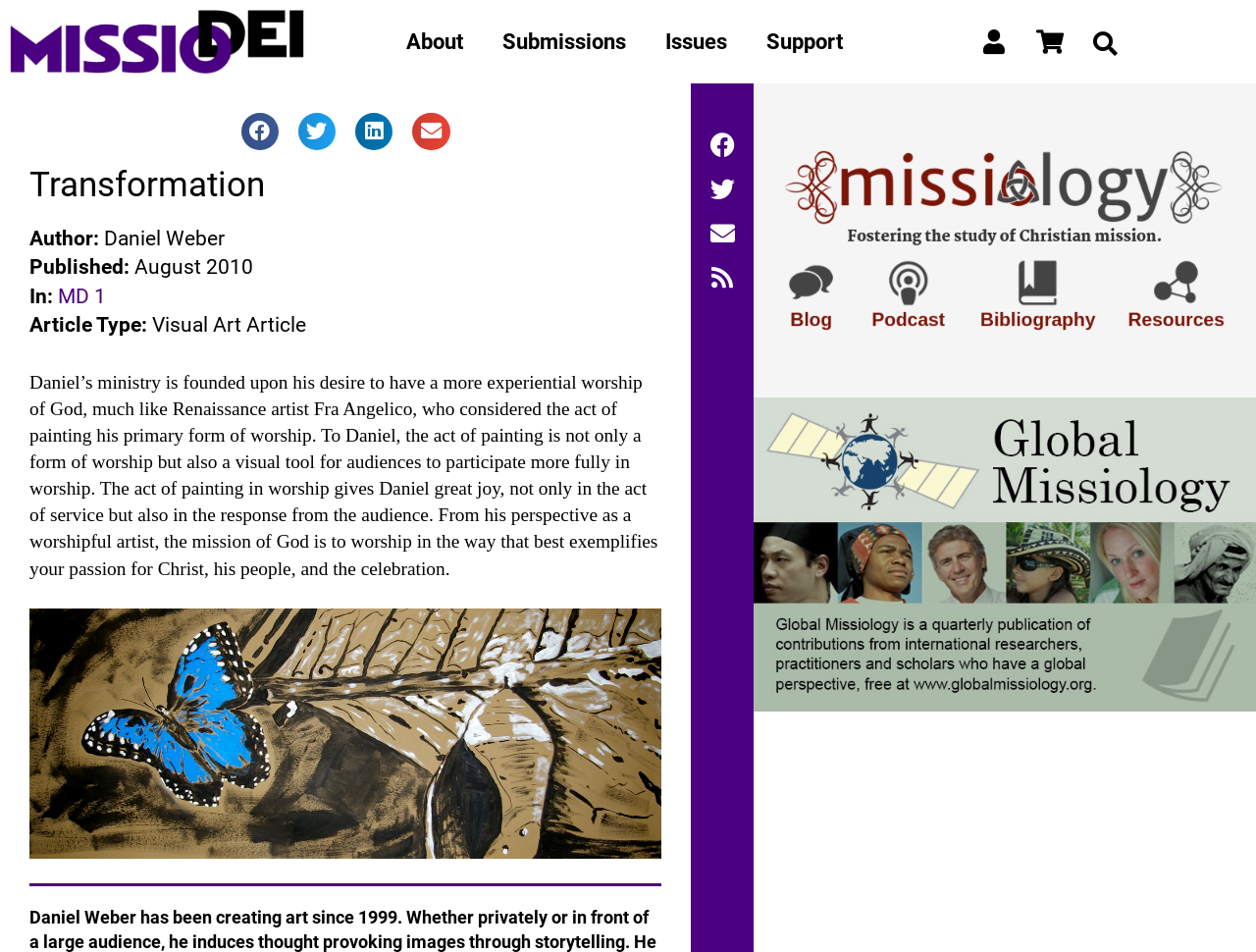Locate the bounding box coordinates of the element's region that should be clicked to carry out the following instruction: "Share on Facebook". The coordinates need to be four float numbers between 0 and 1, i.e., [left, top, right, bottom].

[0.192, 0.118, 0.222, 0.158]